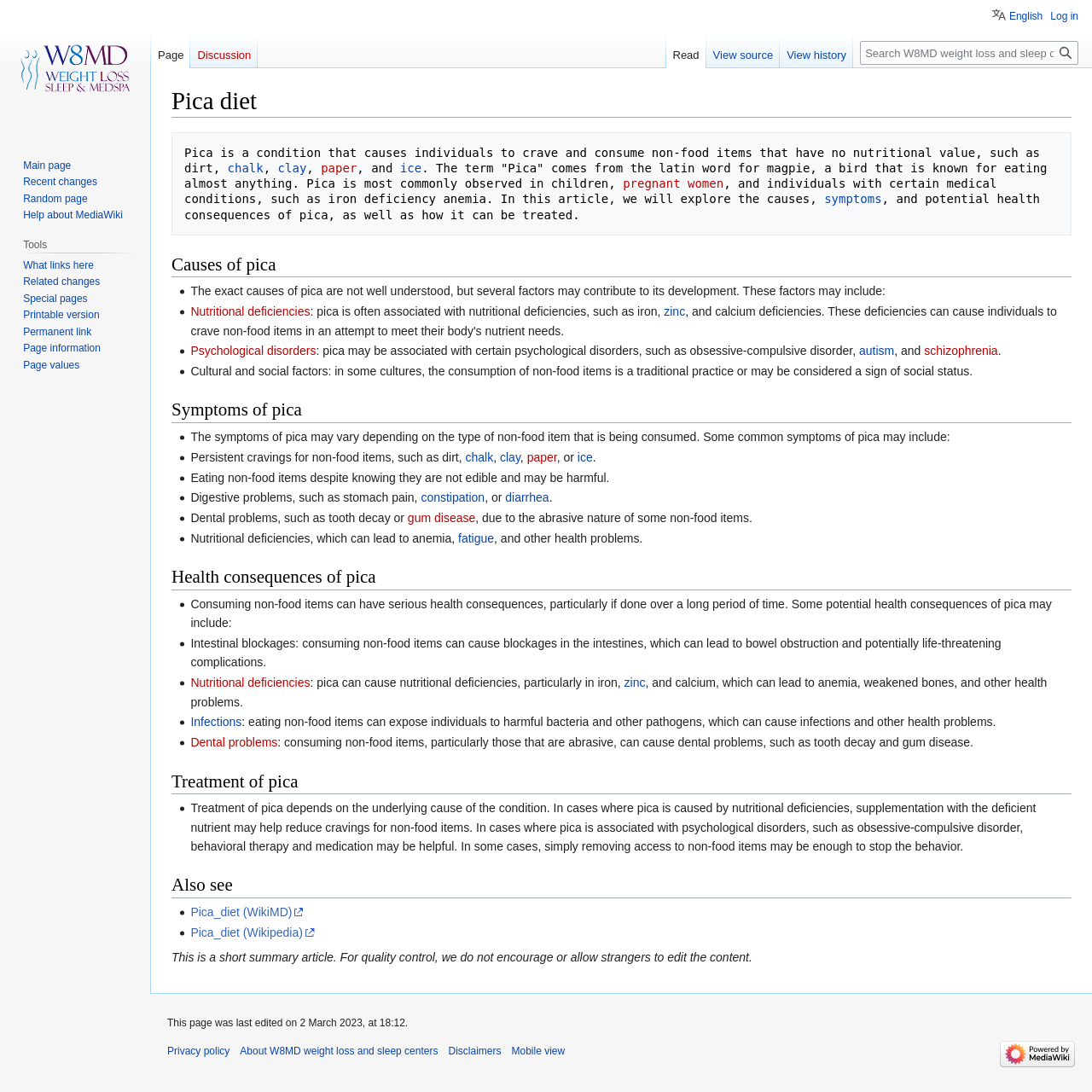Please give the bounding box coordinates of the area that should be clicked to fulfill the following instruction: "Read about the causes of pica". The coordinates should be in the format of four float numbers from 0 to 1, i.e., [left, top, right, bottom].

[0.157, 0.232, 0.981, 0.254]